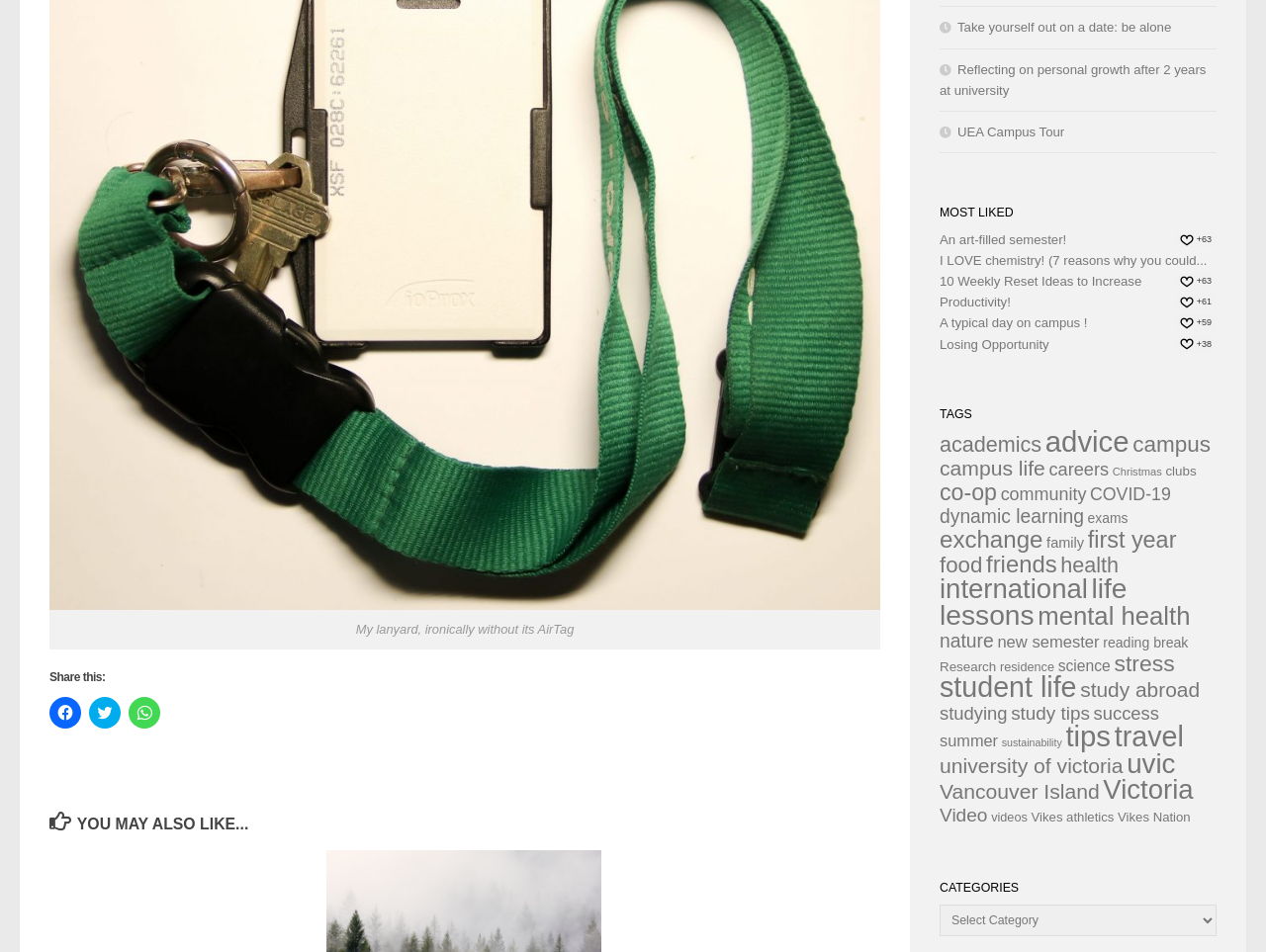Locate the bounding box coordinates of the element I should click to achieve the following instruction: "Browse archives from 'May 2024'".

None